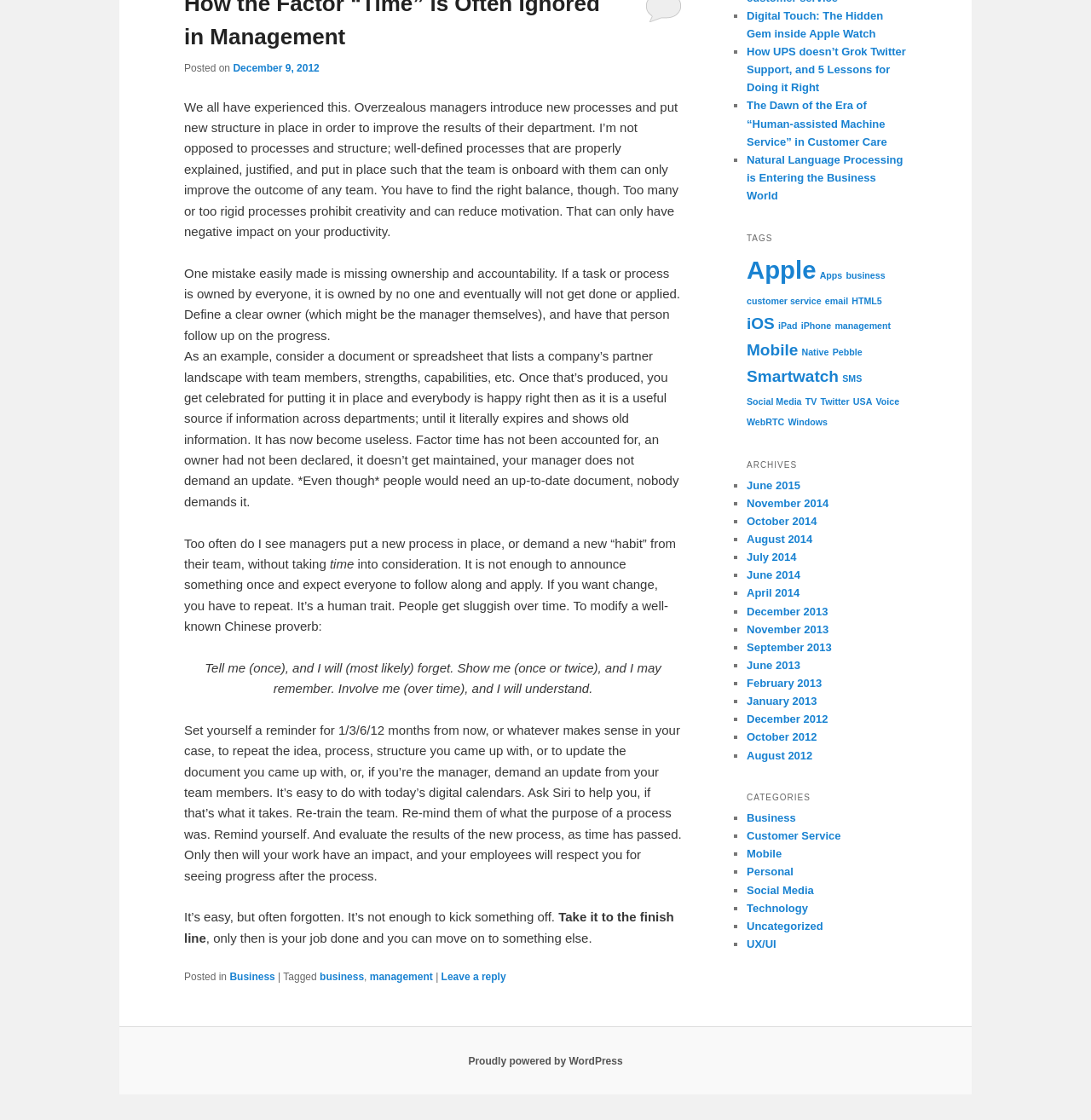Using the element description provided, determine the bounding box coordinates in the format (top-left x, top-left y, bottom-right x, bottom-right y). Ensure that all values are floating point numbers between 0 and 1. Element description: Proudly powered by WordPress

[0.429, 0.942, 0.571, 0.952]